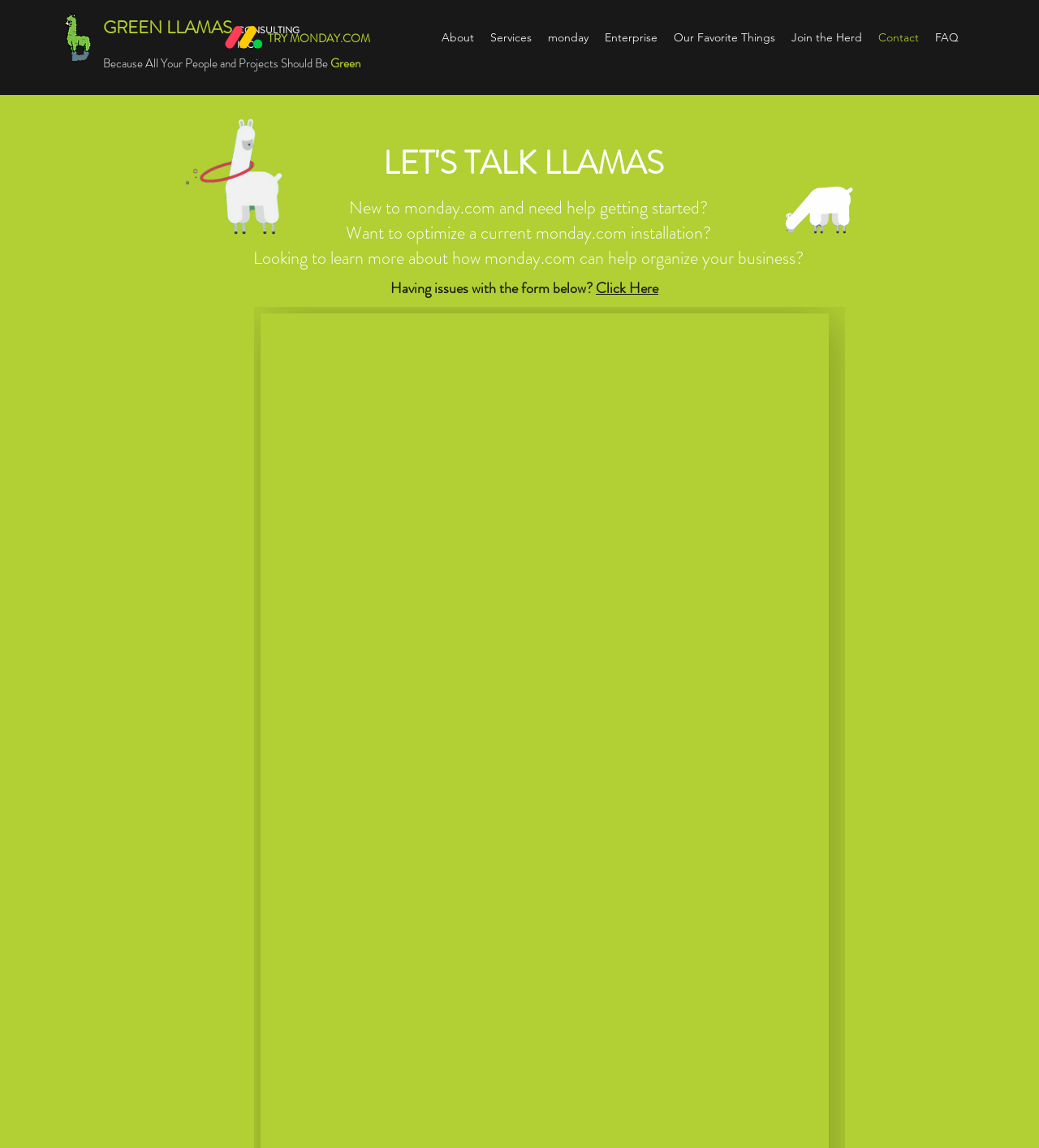Please give a one-word or short phrase response to the following question: 
What is the theme of the images on the webpage?

Llamas